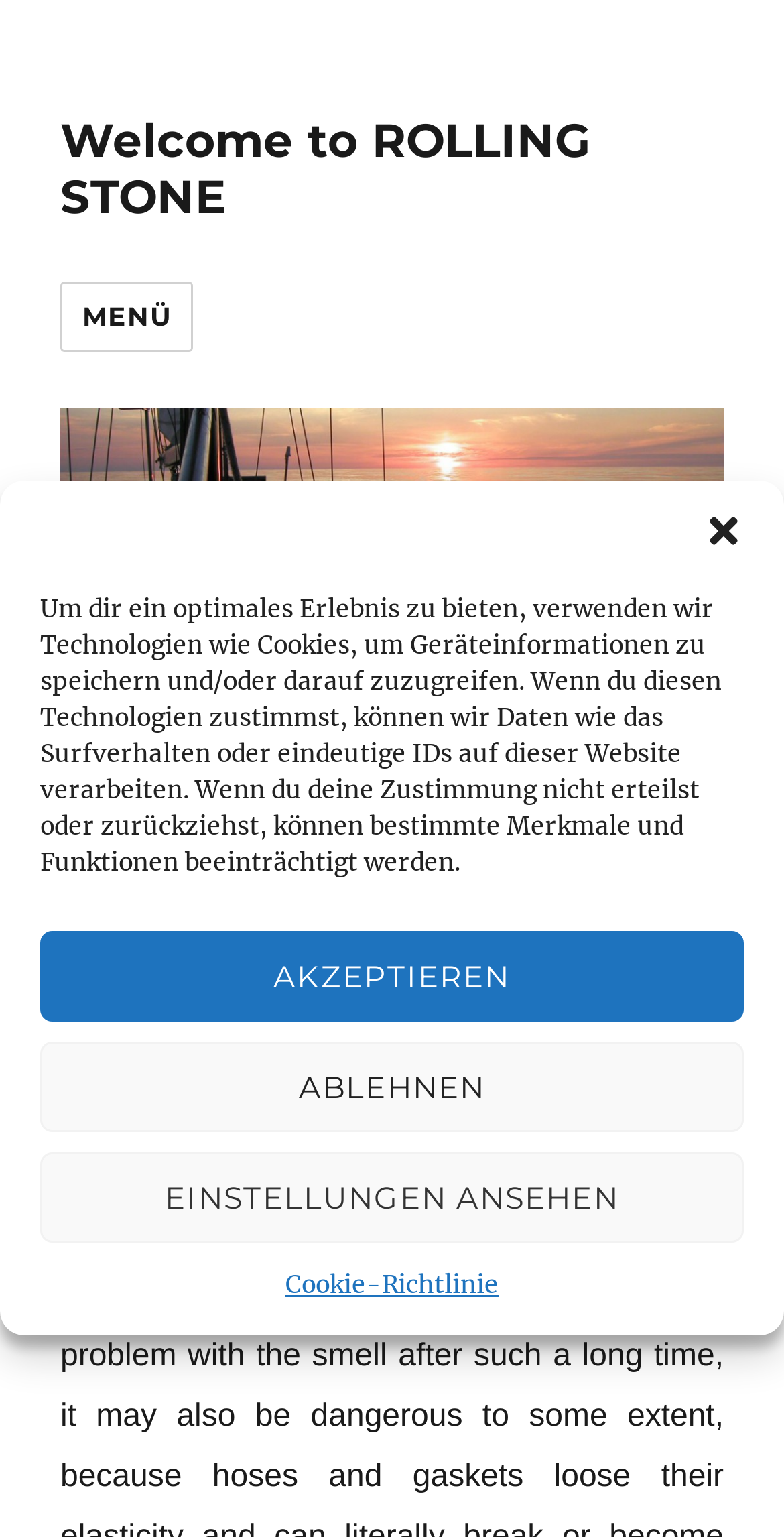What is the subtitle of the article?
Using the image as a reference, answer the question with a short word or phrase.

A SMELLY JOB…